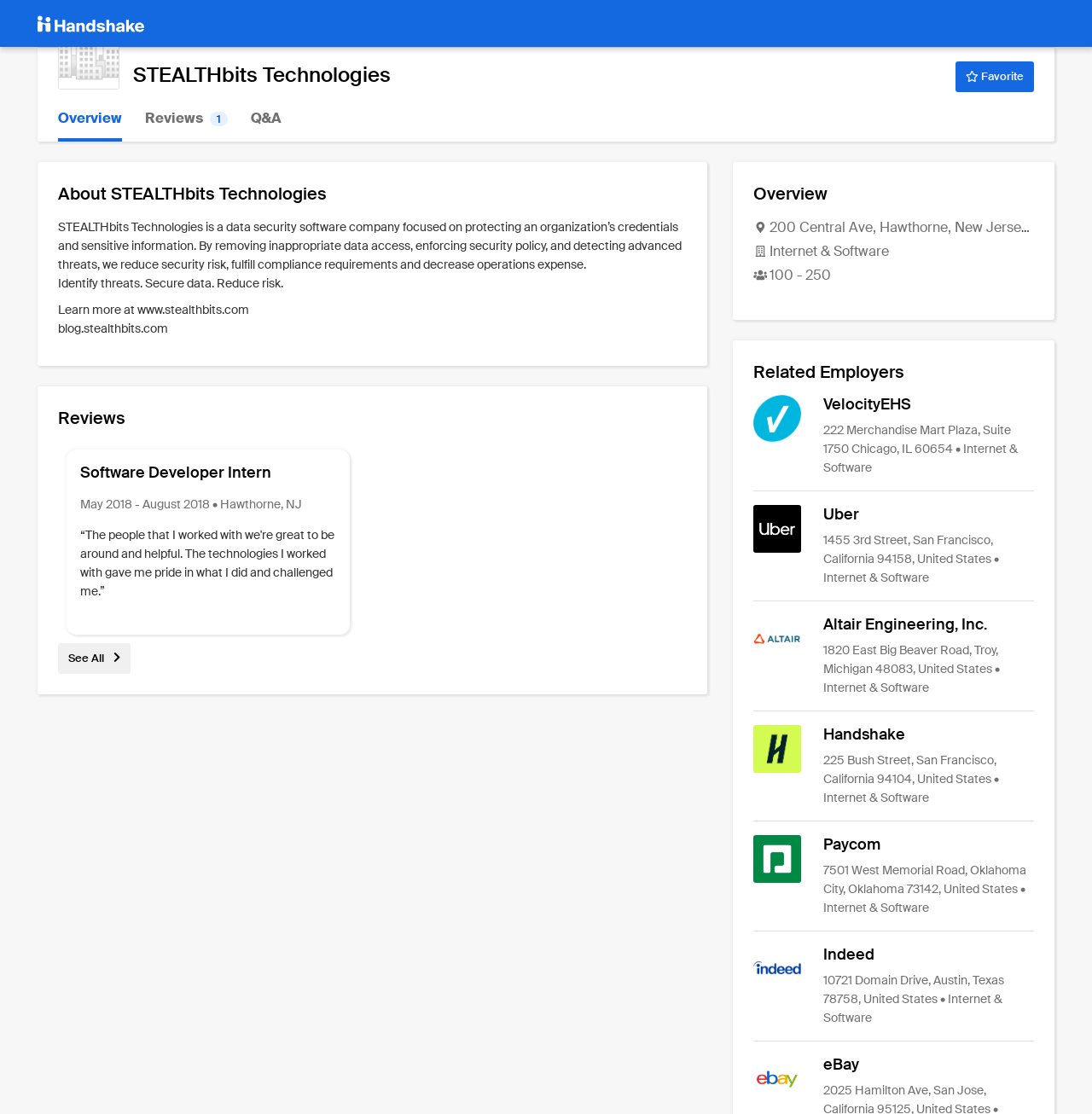Determine the bounding box coordinates of the target area to click to execute the following instruction: "Read reviews from a Software Developer Intern."

[0.073, 0.416, 0.308, 0.434]